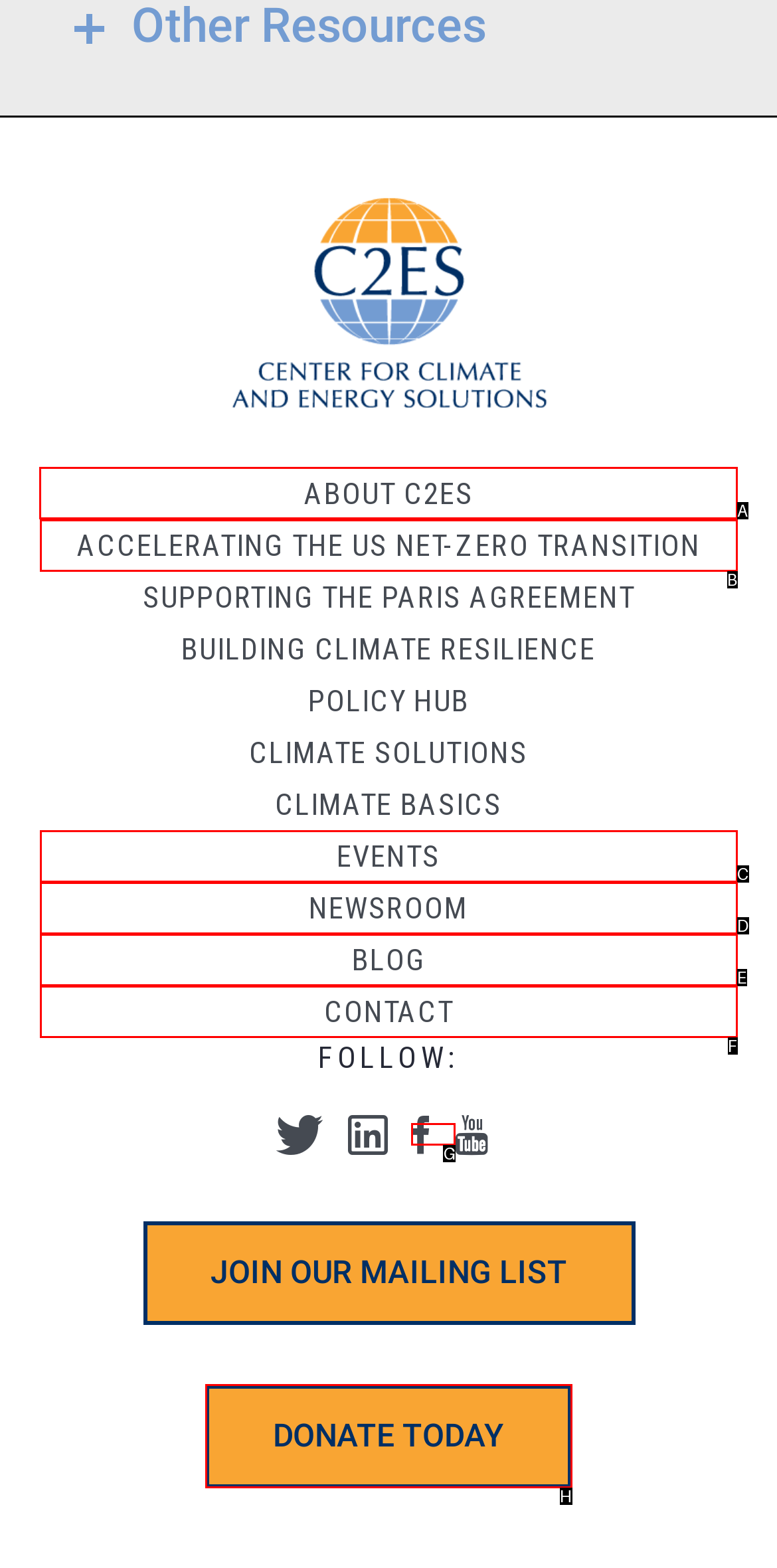Choose the HTML element you need to click to achieve the following task: Click on ABOUT C2ES
Respond with the letter of the selected option from the given choices directly.

A